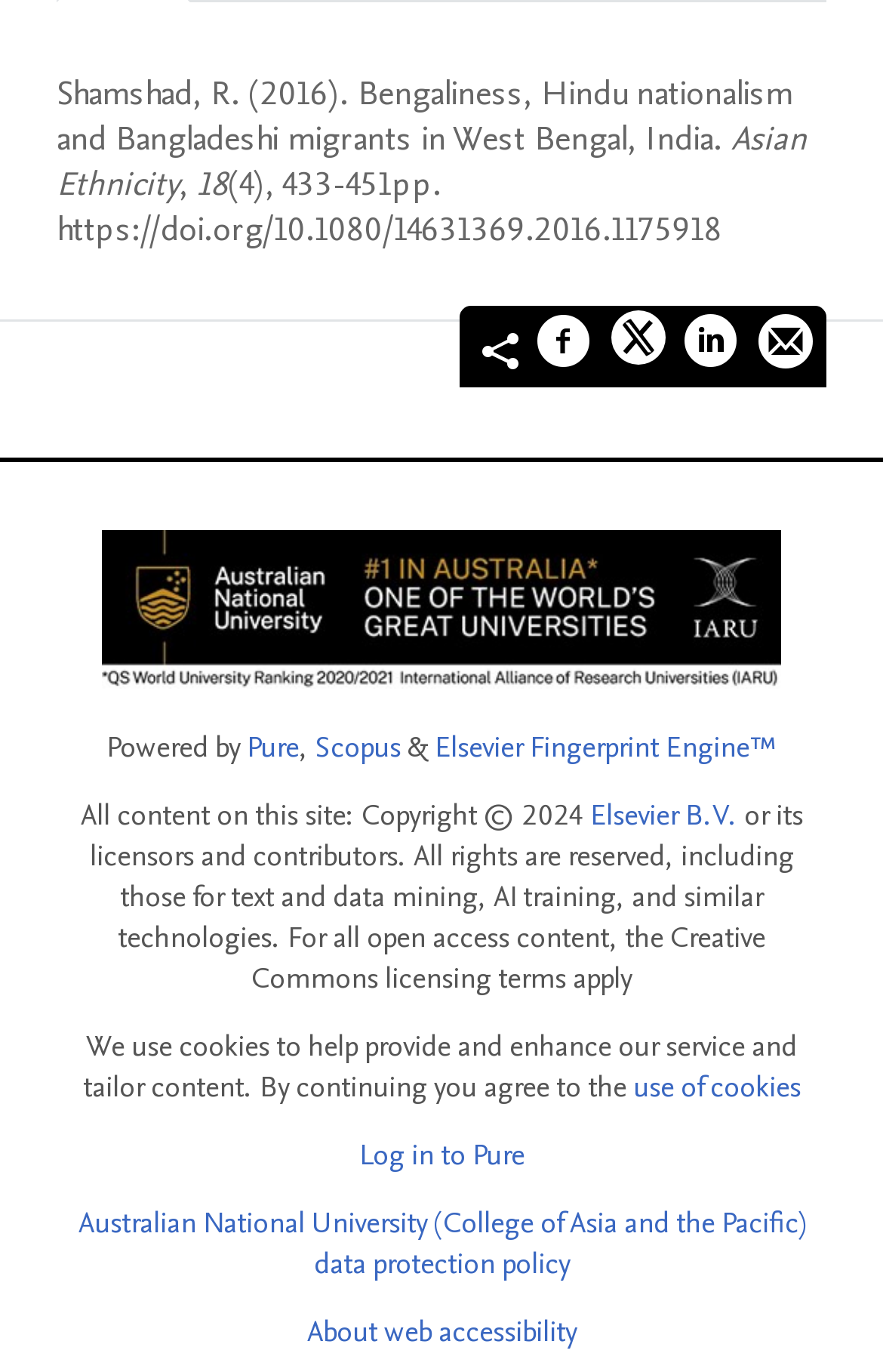Find the bounding box coordinates of the clickable element required to execute the following instruction: "Share by email". Provide the coordinates as four float numbers between 0 and 1, i.e., [left, top, right, bottom].

[0.859, 0.227, 0.921, 0.278]